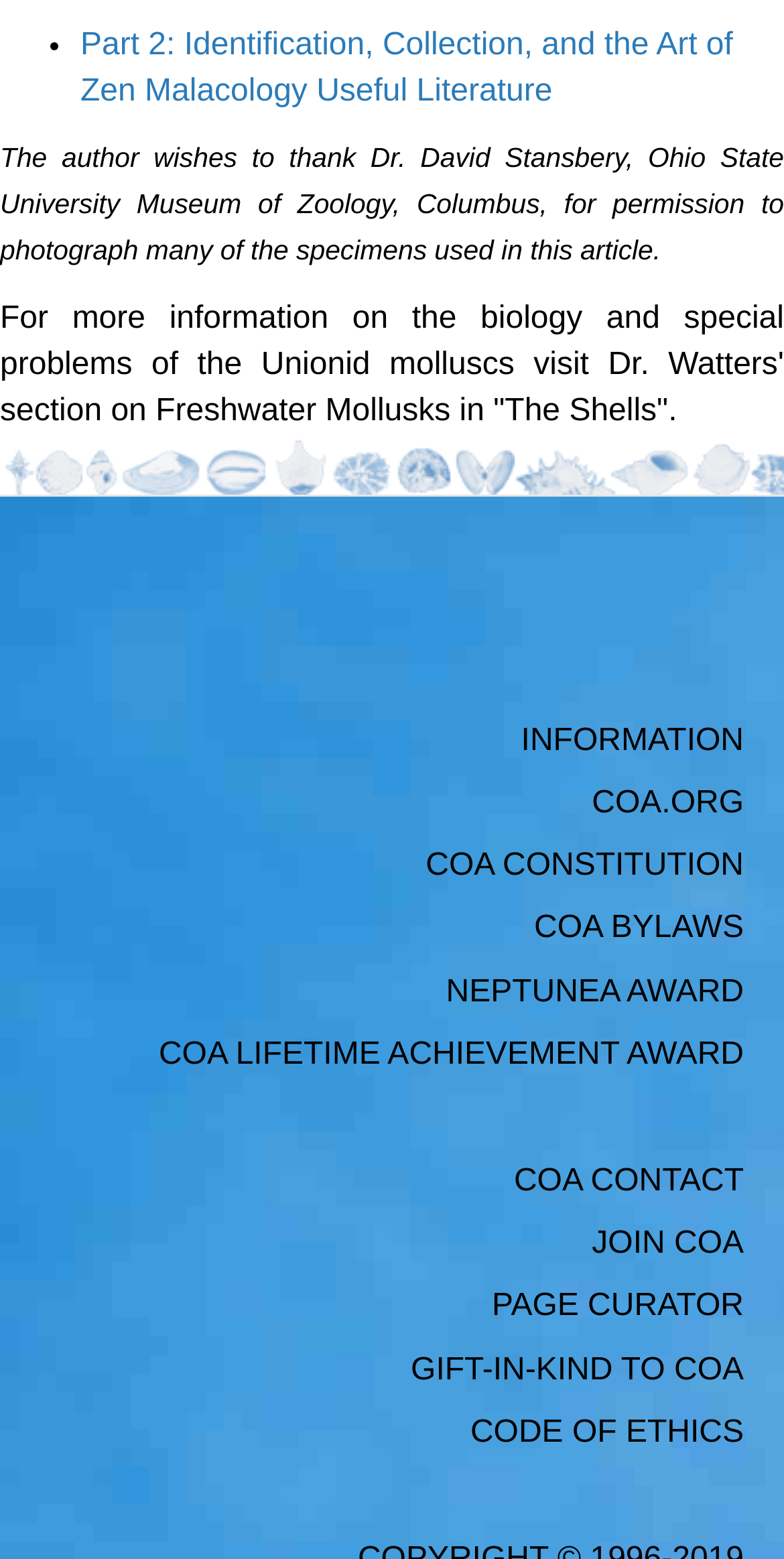What is the name of the award mentioned?
Please give a detailed and thorough answer to the question, covering all relevant points.

The Neptunea Award is mentioned as a link in the complementary element with ID 57, along with other links such as COA.ORG, COA CONSTITUTION, and COA BYLAWS.